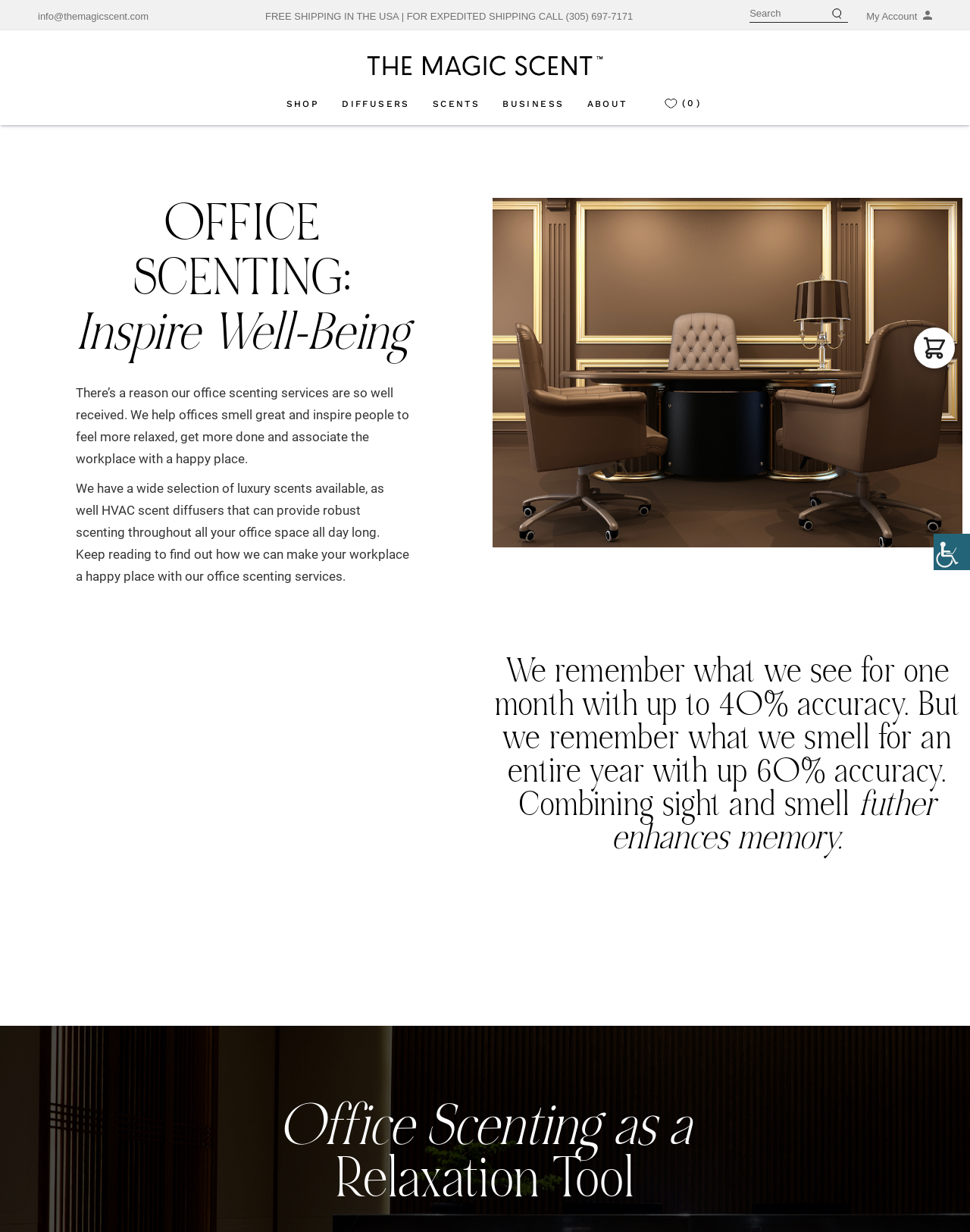How many images are in the top navigation bar?
Using the picture, provide a one-word or short phrase answer.

3